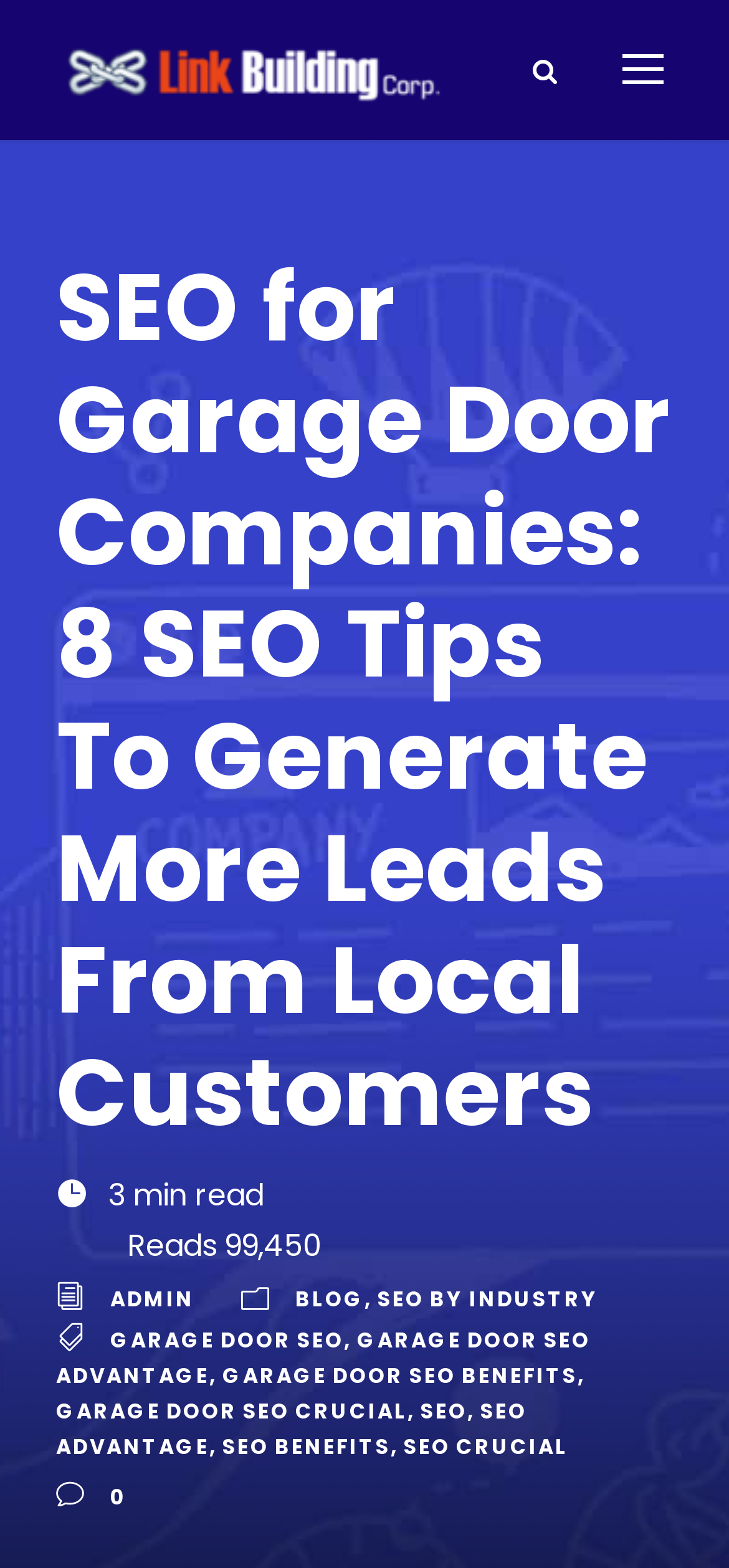Specify the bounding box coordinates of the area to click in order to follow the given instruction: "read About Us."

None